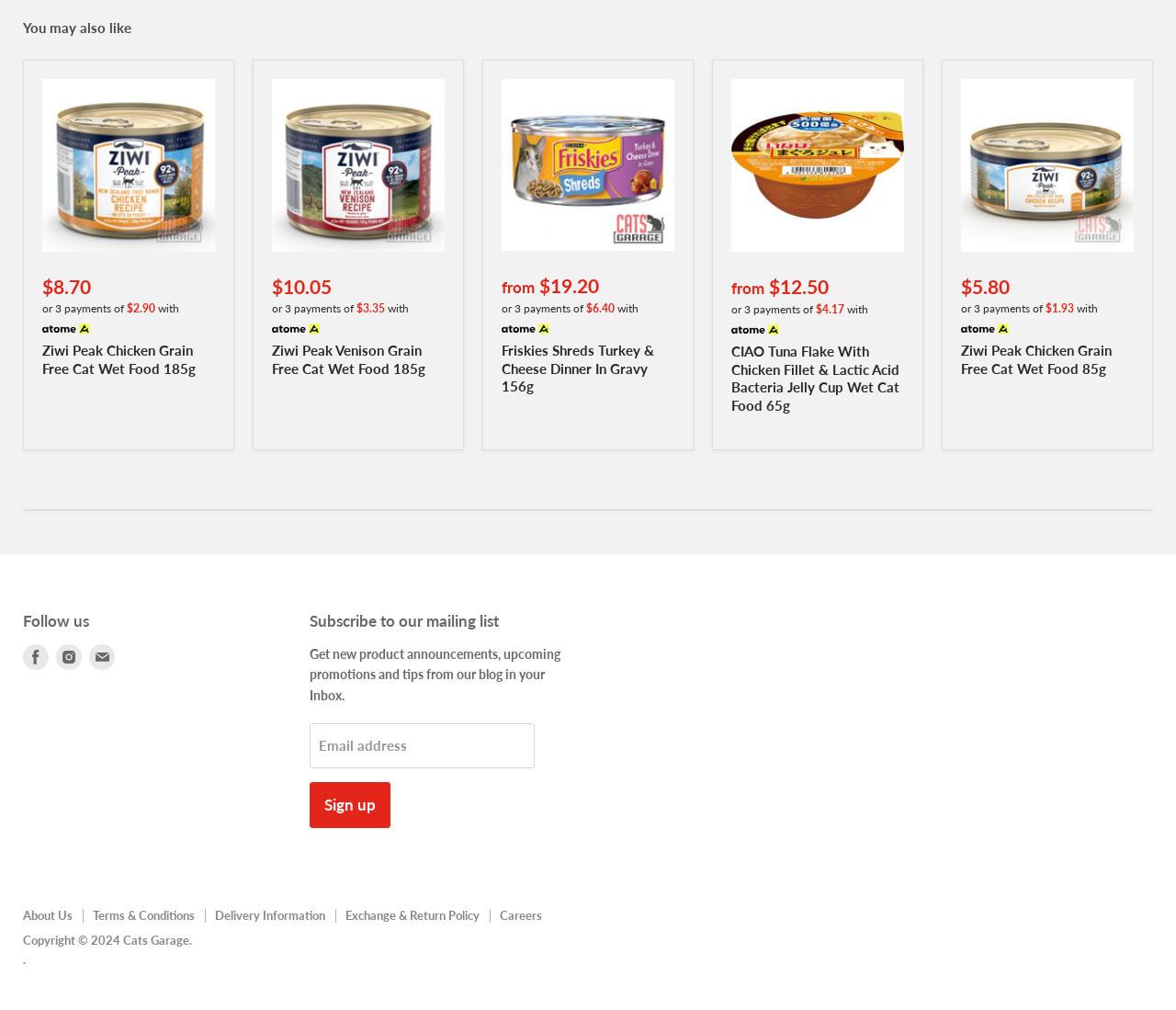What is the purpose of the textbox in the 'Subscribe to our mailing list' section?
Give a single word or phrase answer based on the content of the image.

Email address